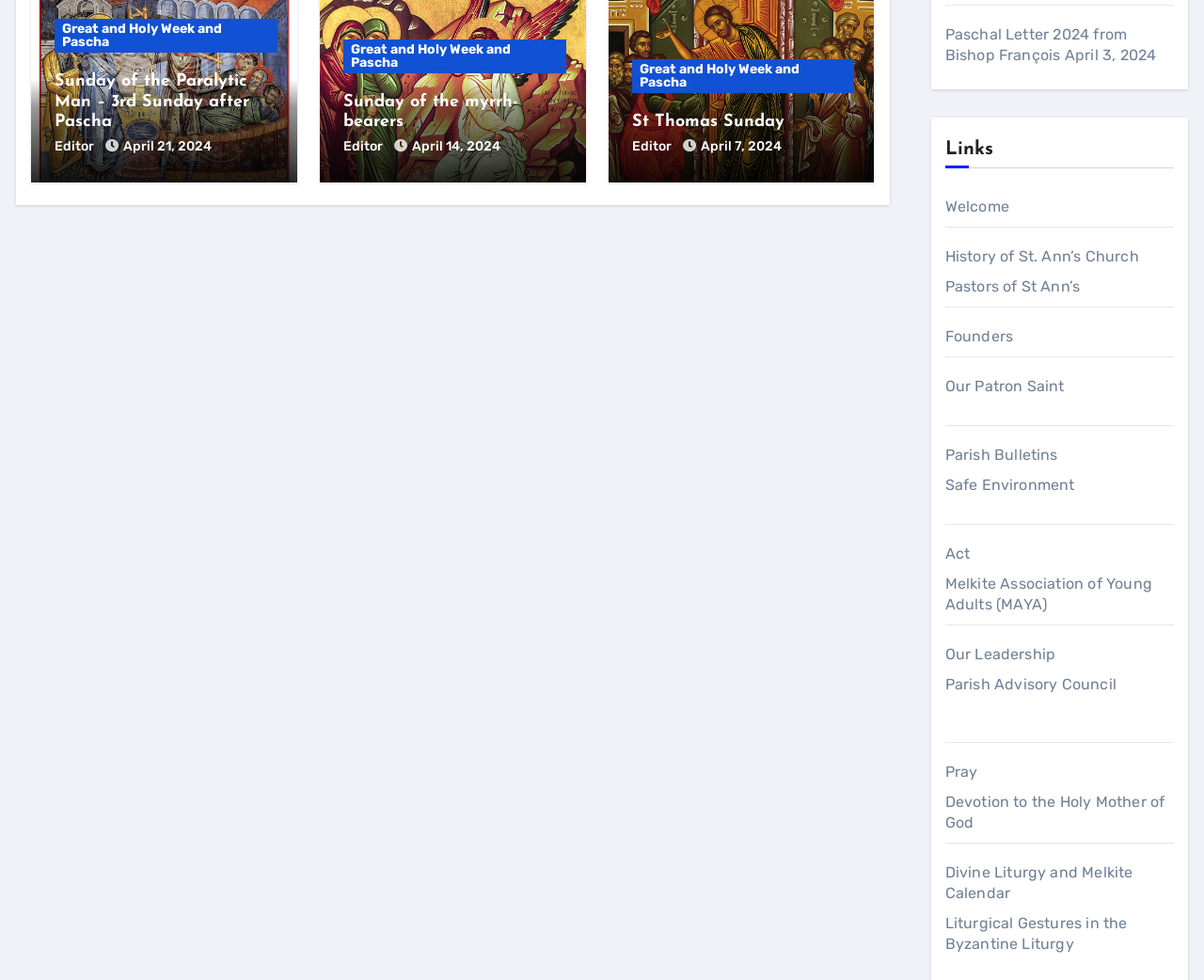Give the bounding box coordinates for this UI element: "Founders". The coordinates should be four float numbers between 0 and 1, arranged as [left, top, right, bottom].

[0.785, 0.334, 0.841, 0.352]